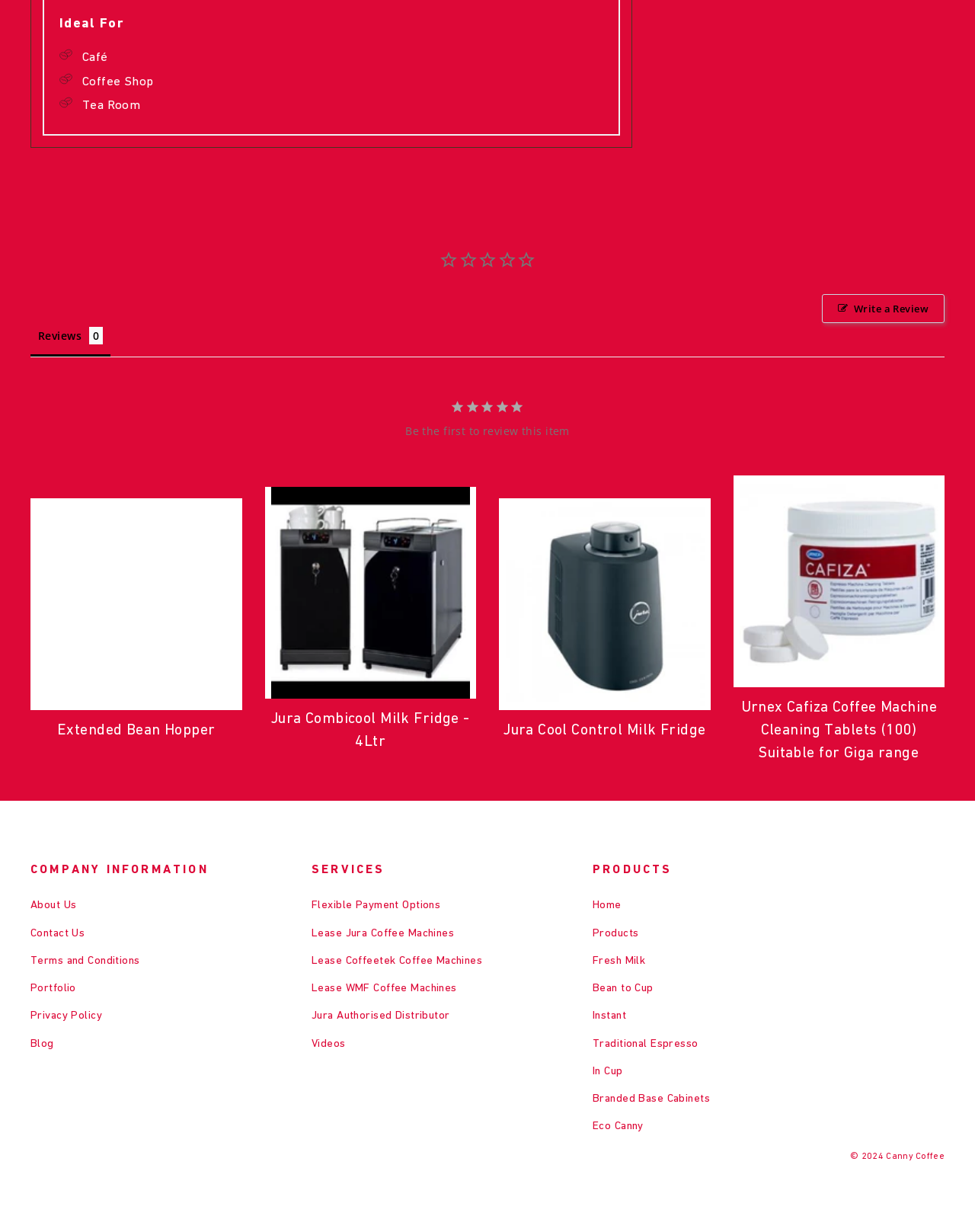Locate the bounding box coordinates of the area where you should click to accomplish the instruction: "Explore related post 'End of year activities!'".

None